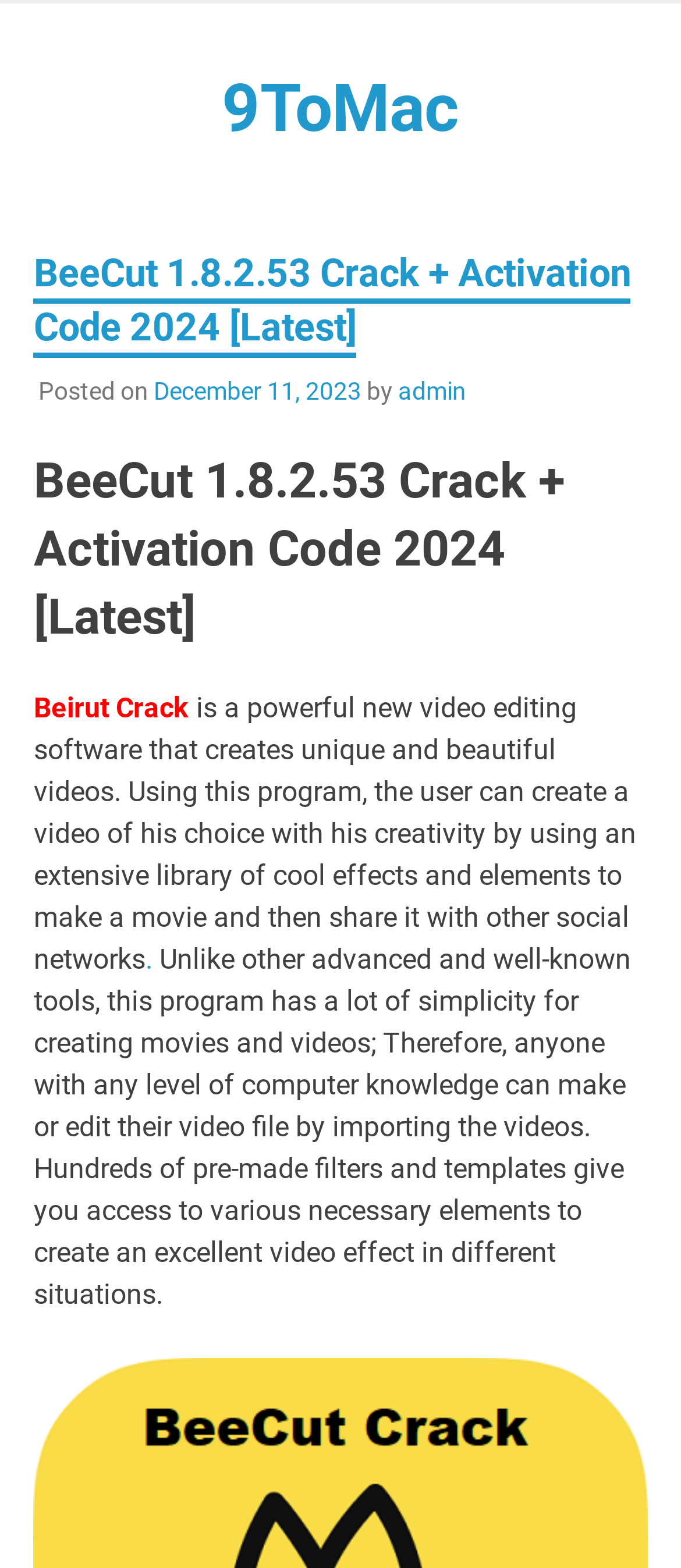Your task is to find and give the main heading text of the webpage.

BeeCut 1.8.2.53 Crack + Activation Code 2024 [Latest]